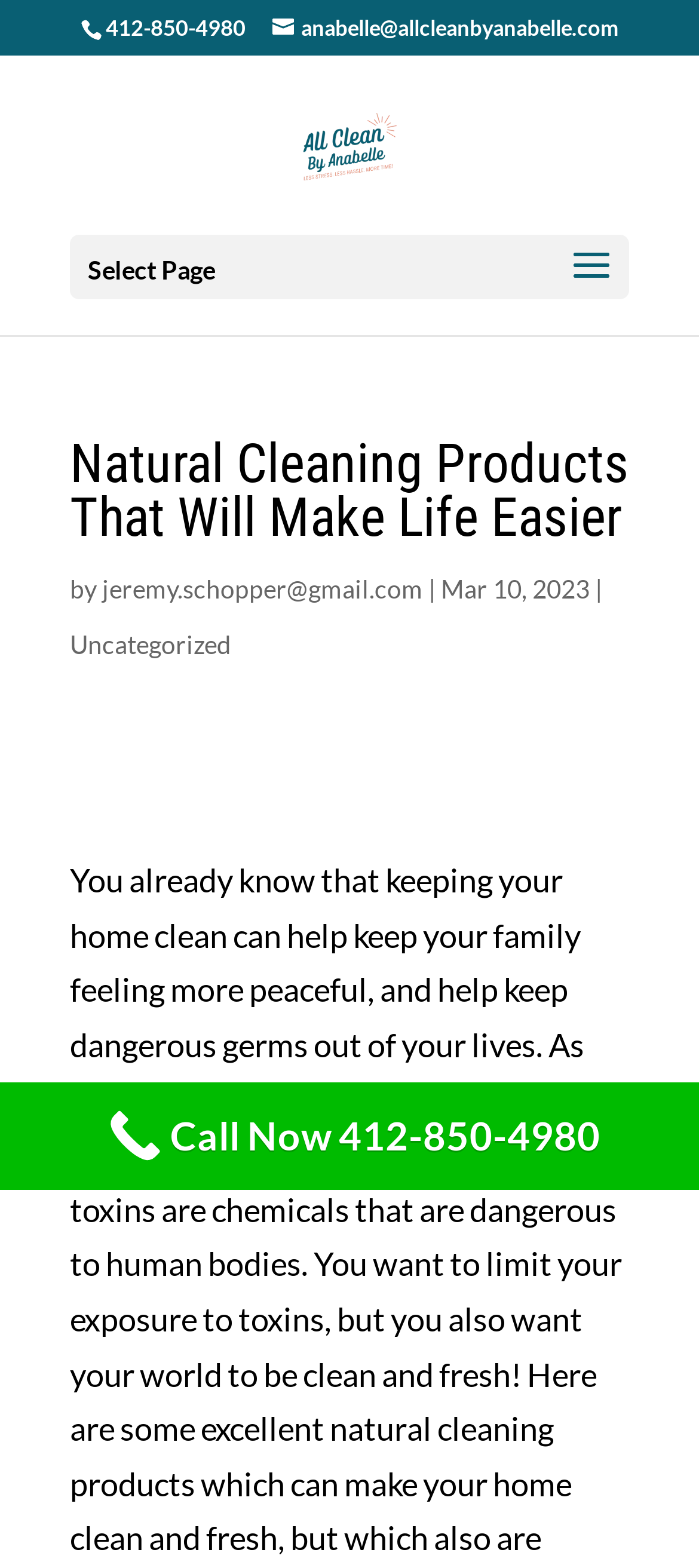What is the phone number to call for cleaning services?
Look at the image and provide a detailed response to the question.

I found the phone number by looking at the top section of the webpage, where it says 'Call Now 412-850-4980' and also appears as a static text '412-850-4980' near the top of the page.